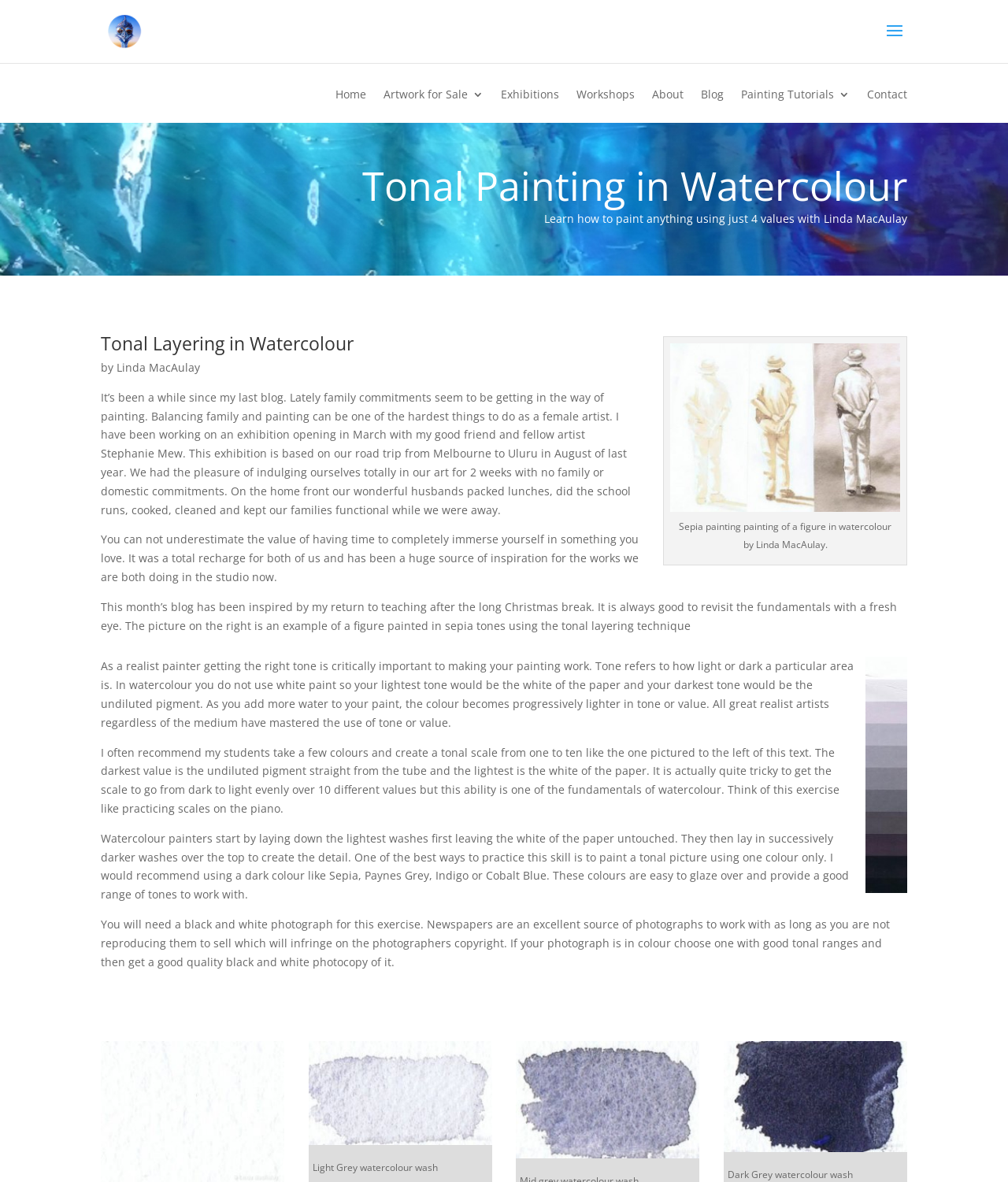Determine the bounding box coordinates of the UI element described below. Use the format (top-left x, top-left y, bottom-right x, bottom-right y) with floating point numbers between 0 and 1: Contact

[0.86, 0.075, 0.9, 0.104]